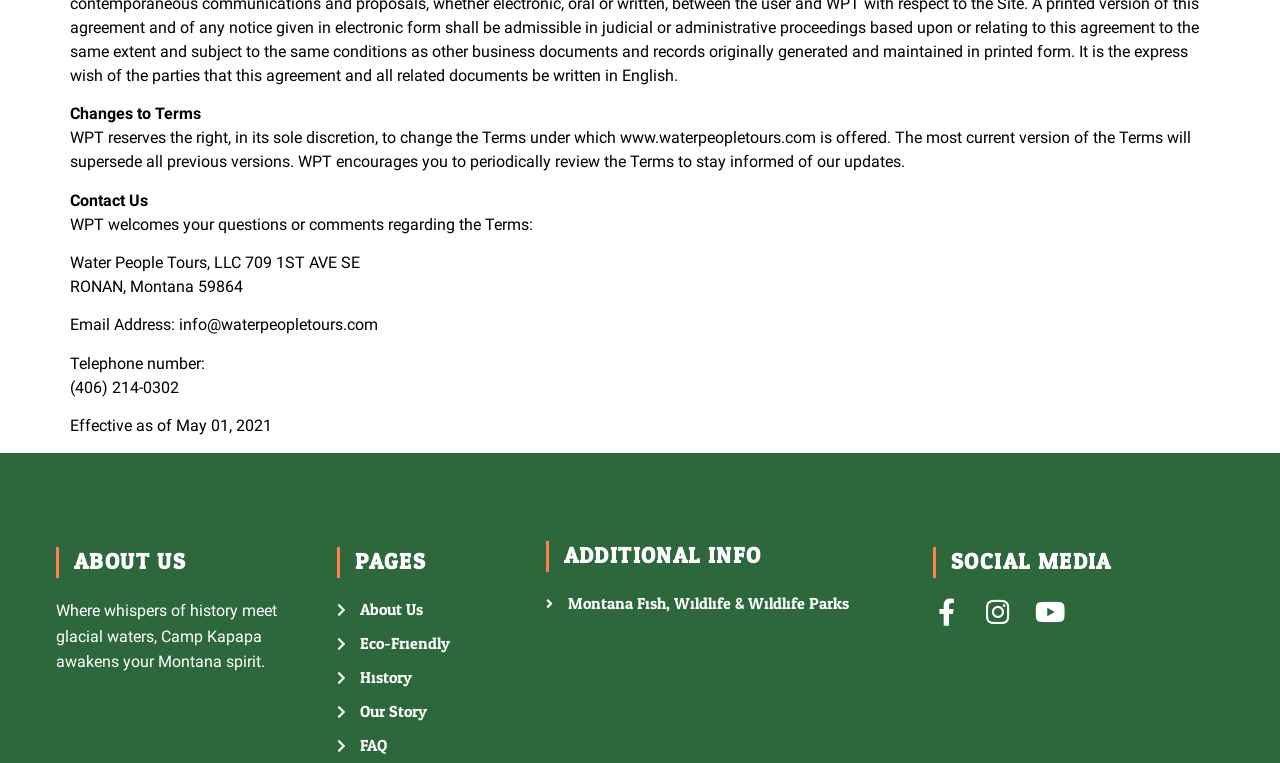Please identify the bounding box coordinates of the area that needs to be clicked to follow this instruction: "Go to Facebook".

[0.729, 0.784, 0.75, 0.819]